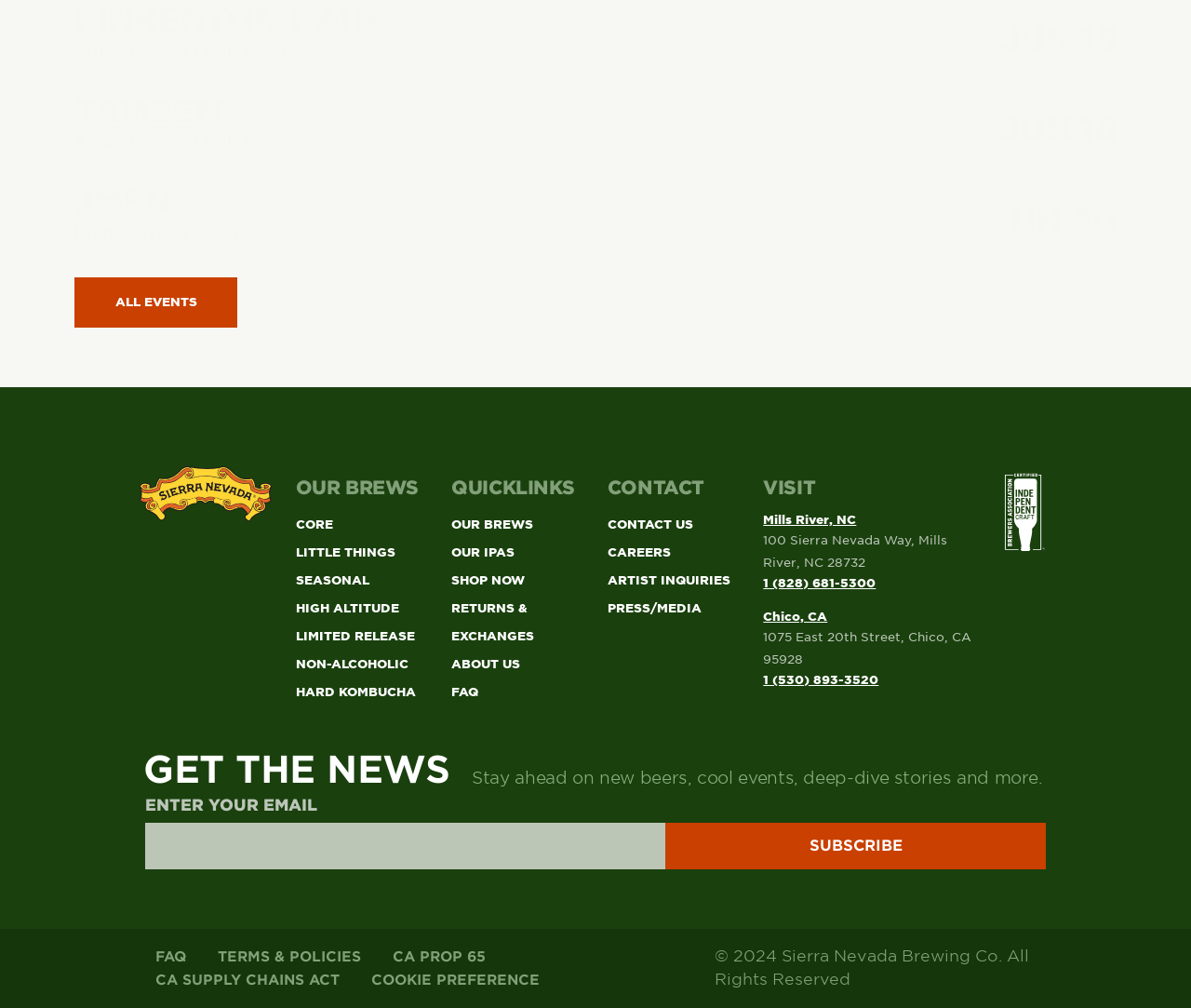Specify the bounding box coordinates for the region that must be clicked to perform the given instruction: "Subscribe to the newsletter".

[0.559, 0.816, 0.878, 0.862]